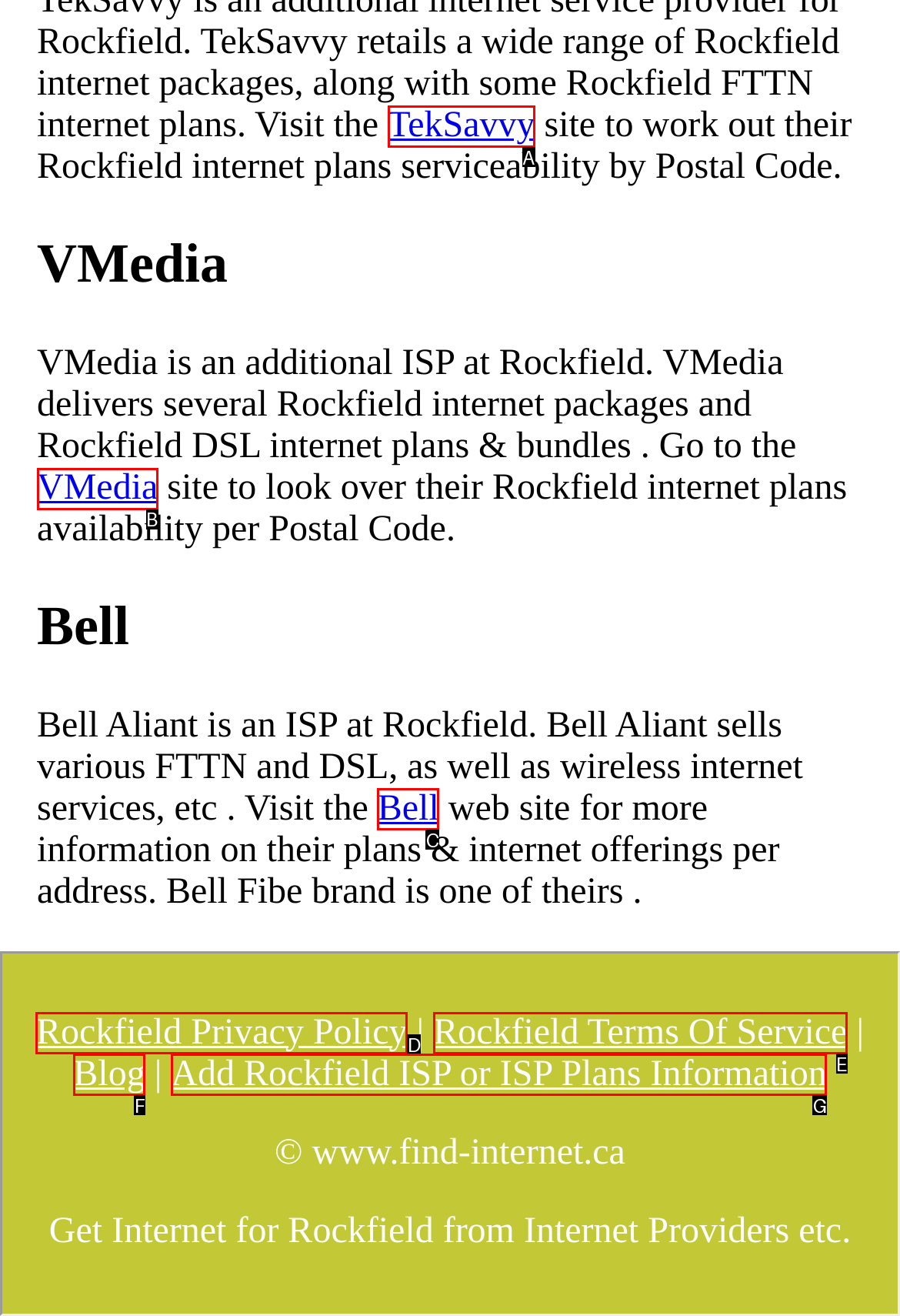Determine which HTML element best suits the description: Rockfield Terms Of Service. Reply with the letter of the matching option.

E